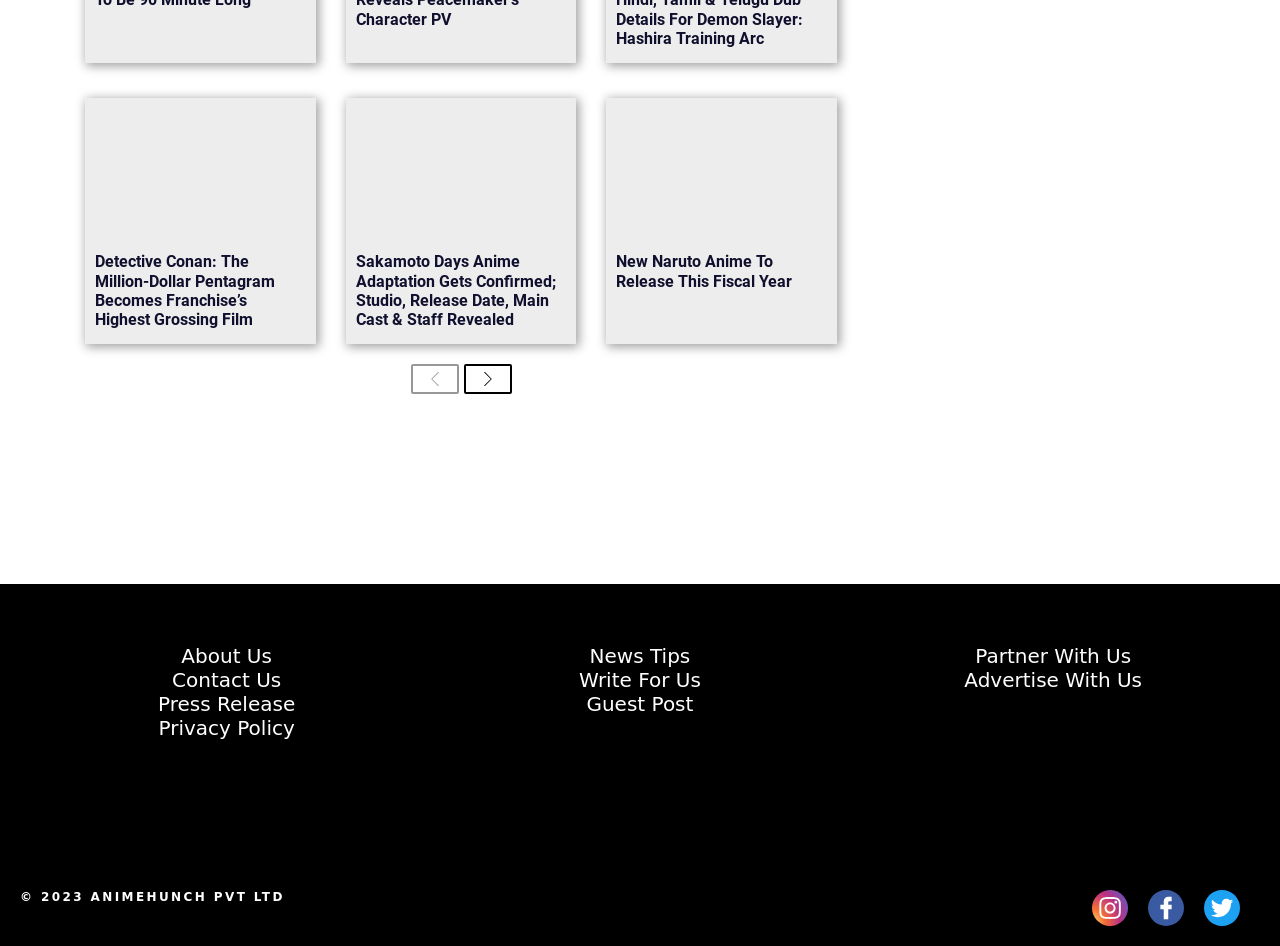What is the name of the anime film mentioned in the first article?
Refer to the image and give a detailed answer to the question.

The first article on the webpage has a heading 'Detective Conan: The Million-Dollar Pentagram Becomes Franchise’s Highest Grossing Film' and an image with the same name, indicating that the anime film mentioned is 'Detective Conan: The Million-Dollar Pentagram'.